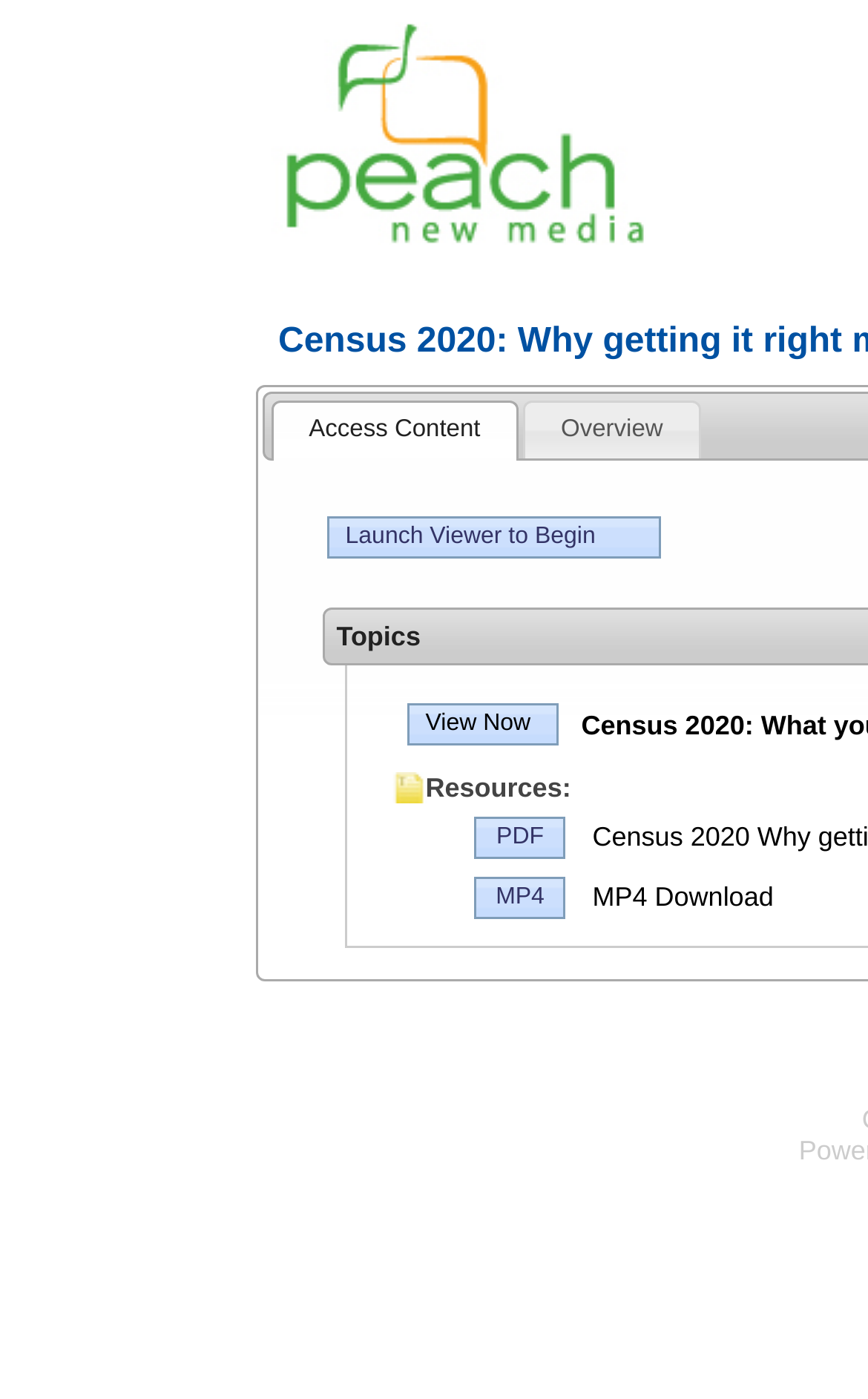Extract the bounding box coordinates for the UI element described as: "Launch Viewer to Begin".

[0.377, 0.368, 0.762, 0.399]